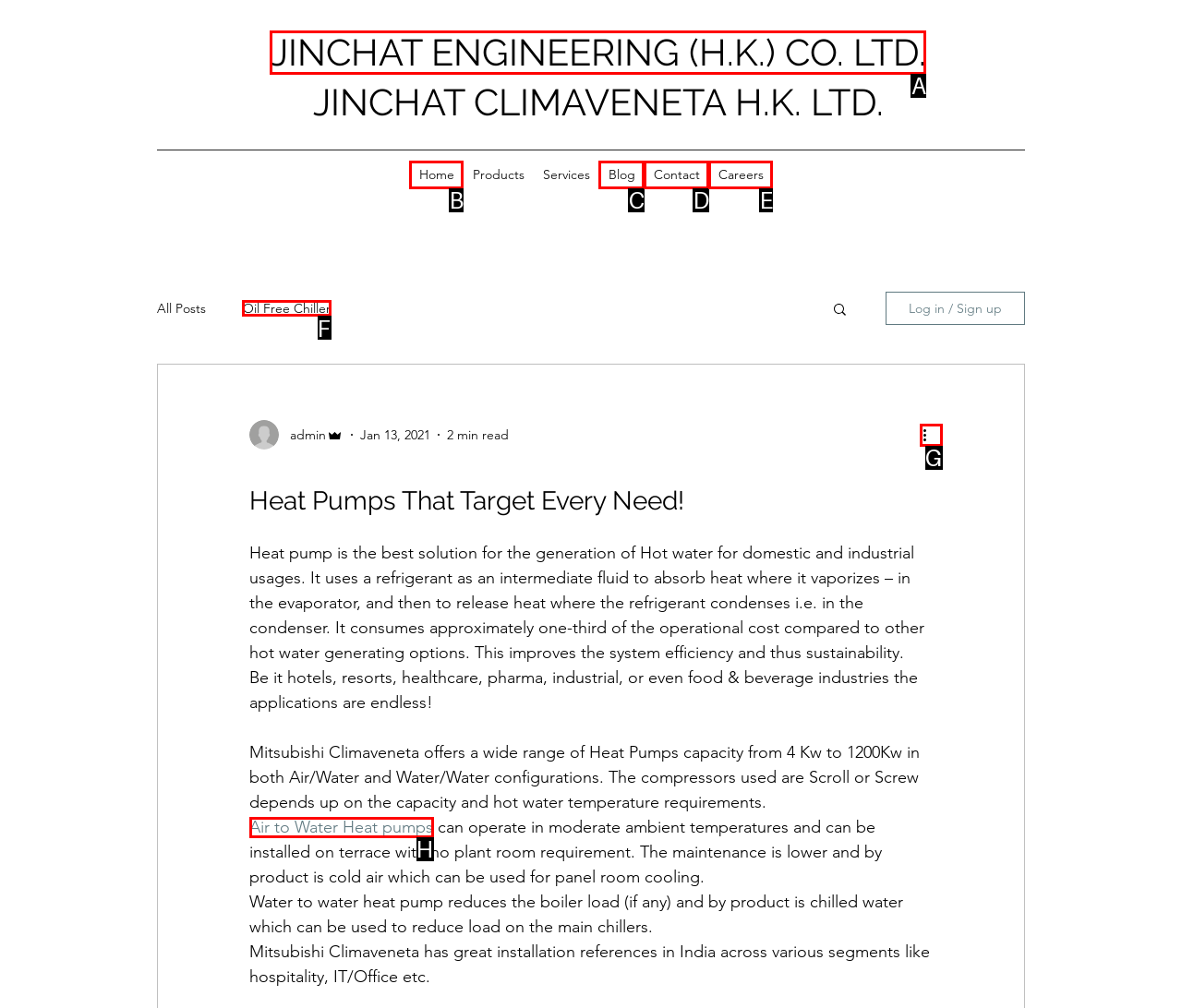Identify the HTML element to click to execute this task: Read more about 'Oil Free Chiller' Respond with the letter corresponding to the proper option.

F